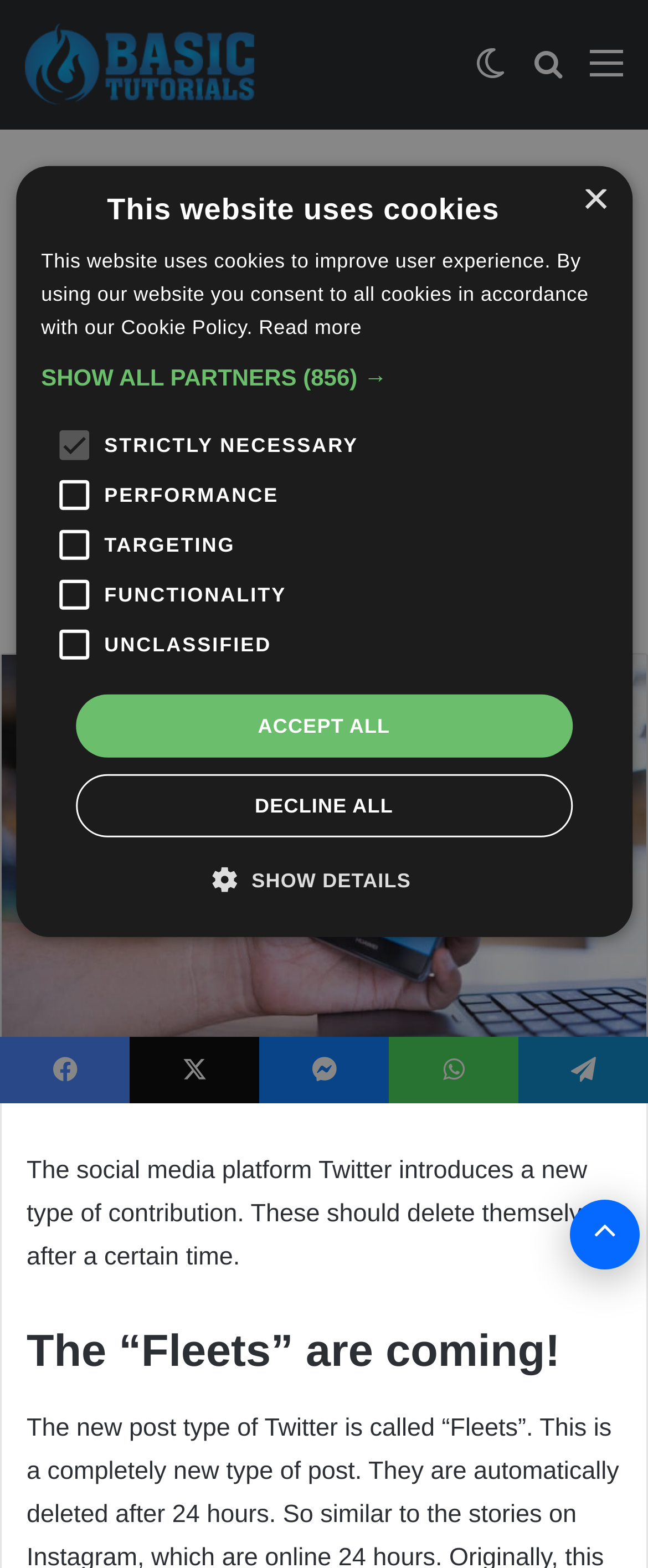How many social media platforms are linked at the bottom?
Please analyze the image and answer the question with as much detail as possible.

At the bottom of the webpage, there are links to Facebook, X, Messenger, WhatsApp, and Telegram, which are five social media platforms.